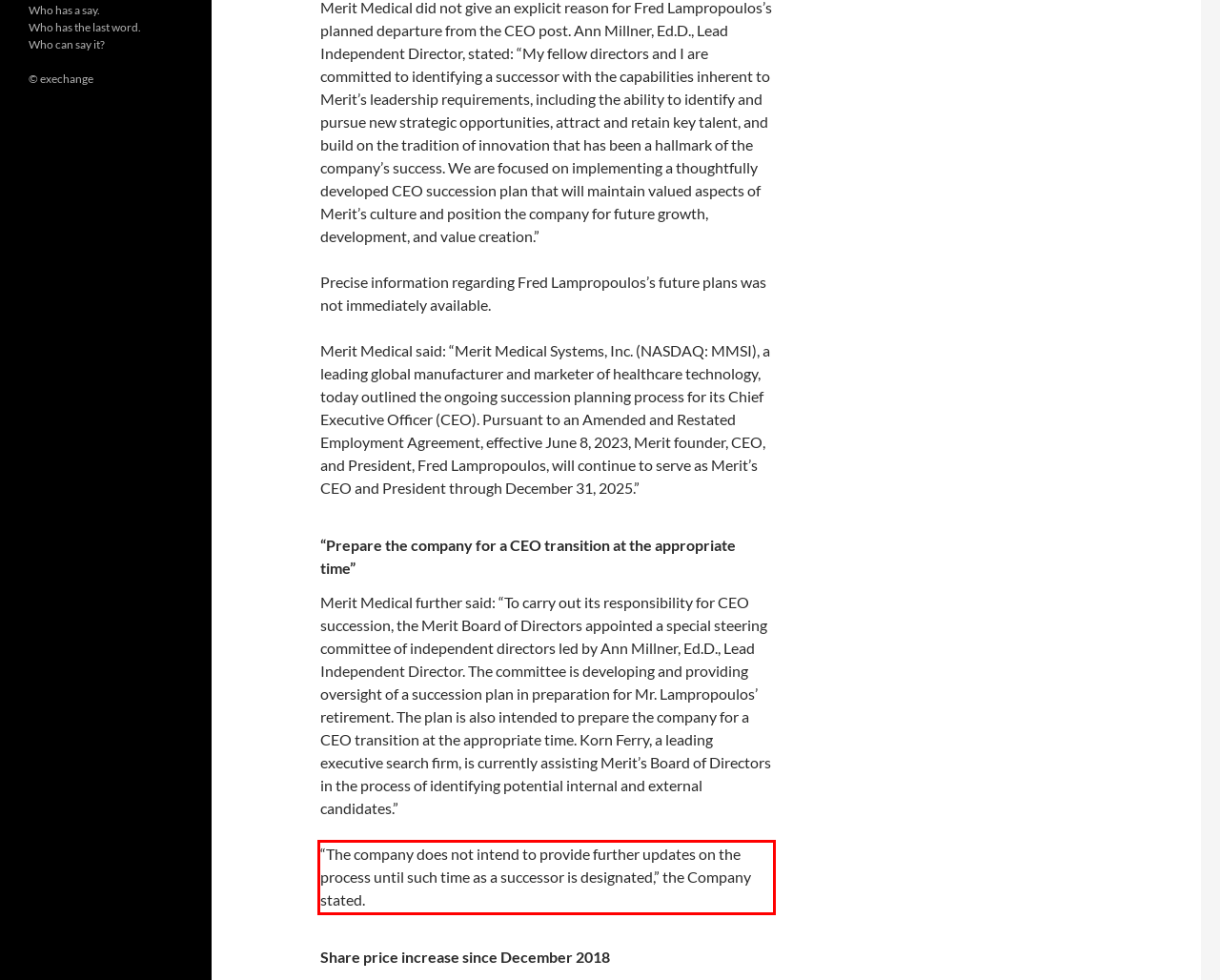Examine the screenshot of the webpage, locate the red bounding box, and generate the text contained within it.

“The company does not intend to provide further updates on the process until such time as a successor is designated,” the Company stated.